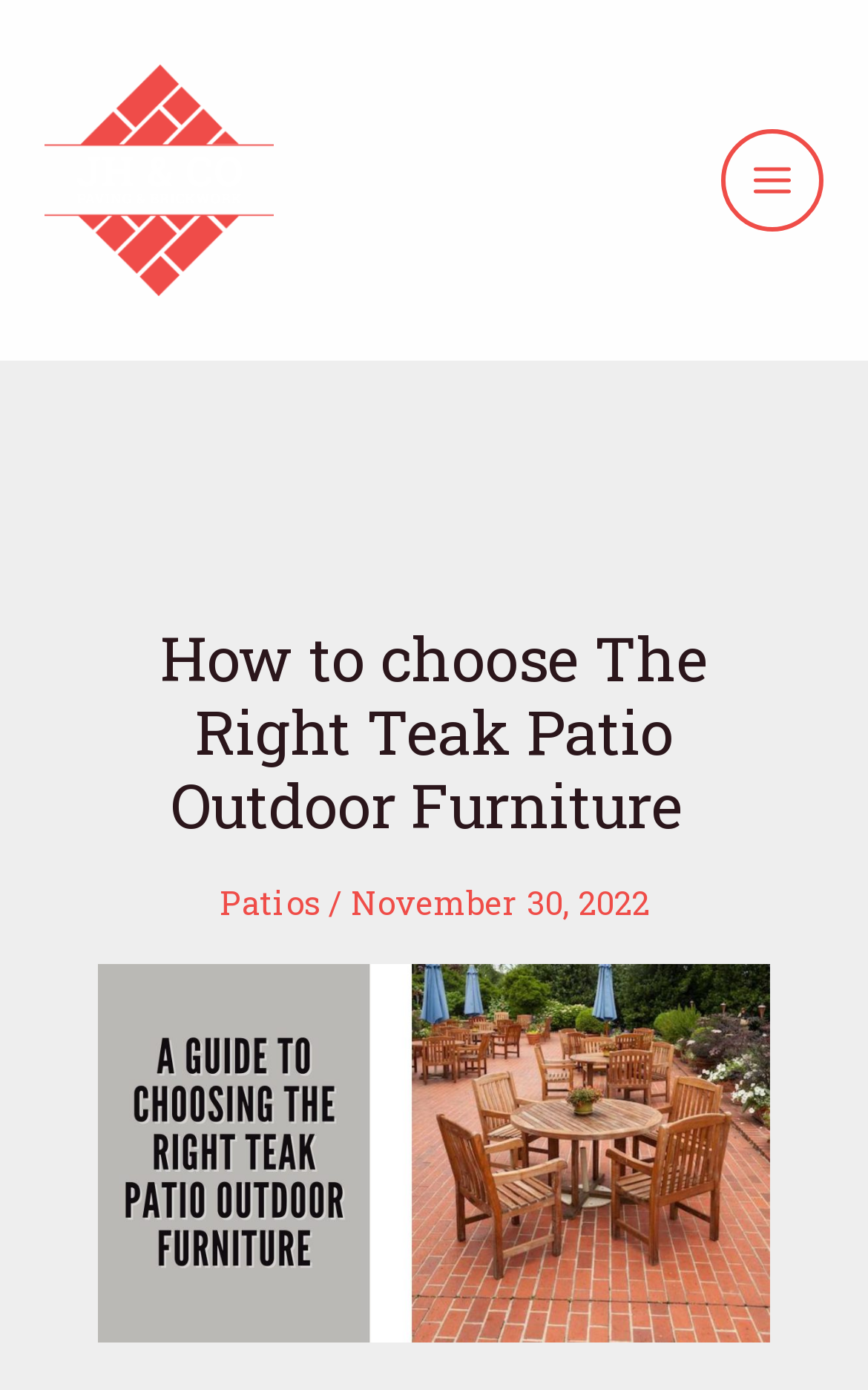Extract the bounding box for the UI element that matches this description: "alt="JH & CO White Text"".

[0.051, 0.112, 0.315, 0.143]